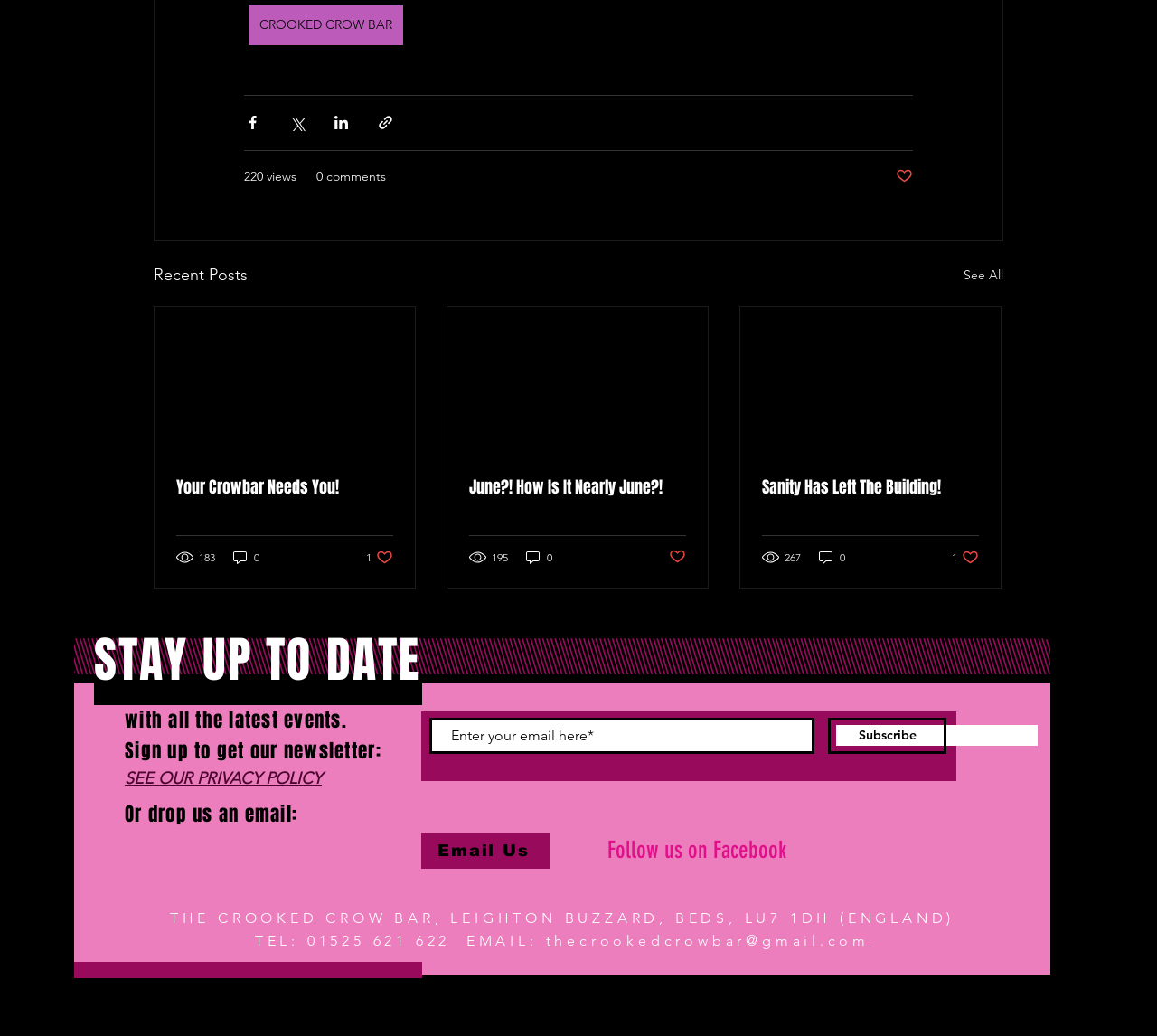Highlight the bounding box coordinates of the element that should be clicked to carry out the following instruction: "Follow on Facebook". The coordinates must be given as four float numbers ranging from 0 to 1, i.e., [left, top, right, bottom].

[0.682, 0.81, 0.704, 0.834]